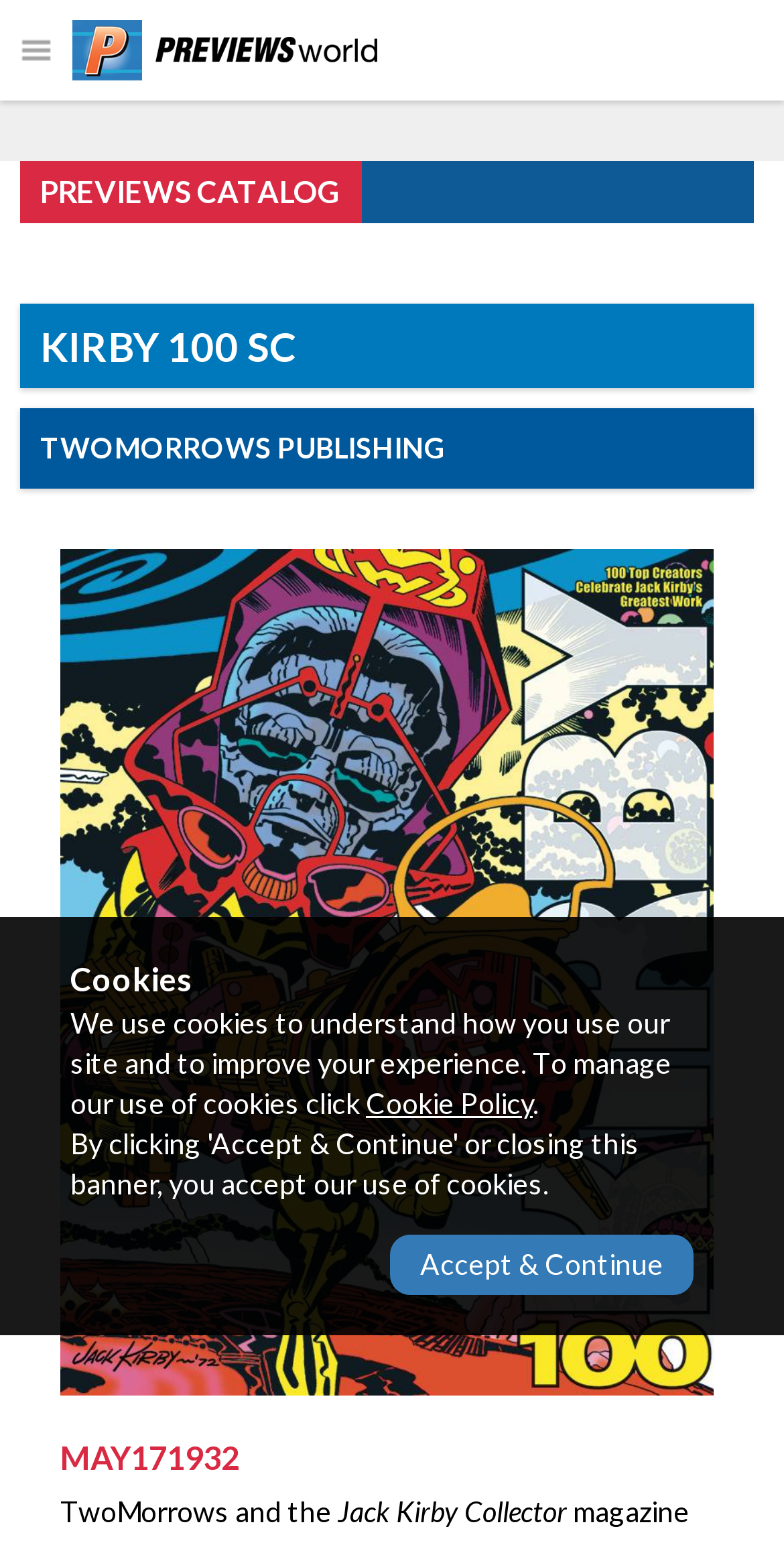Please provide a comprehensive response to the question based on the details in the image: What is the title of the comic book?

I found the answer by looking at the heading element with the text 'KIRBY 100 SC' at coordinates [0.026, 0.198, 0.962, 0.252]. This text is likely to be the title of the comic book.